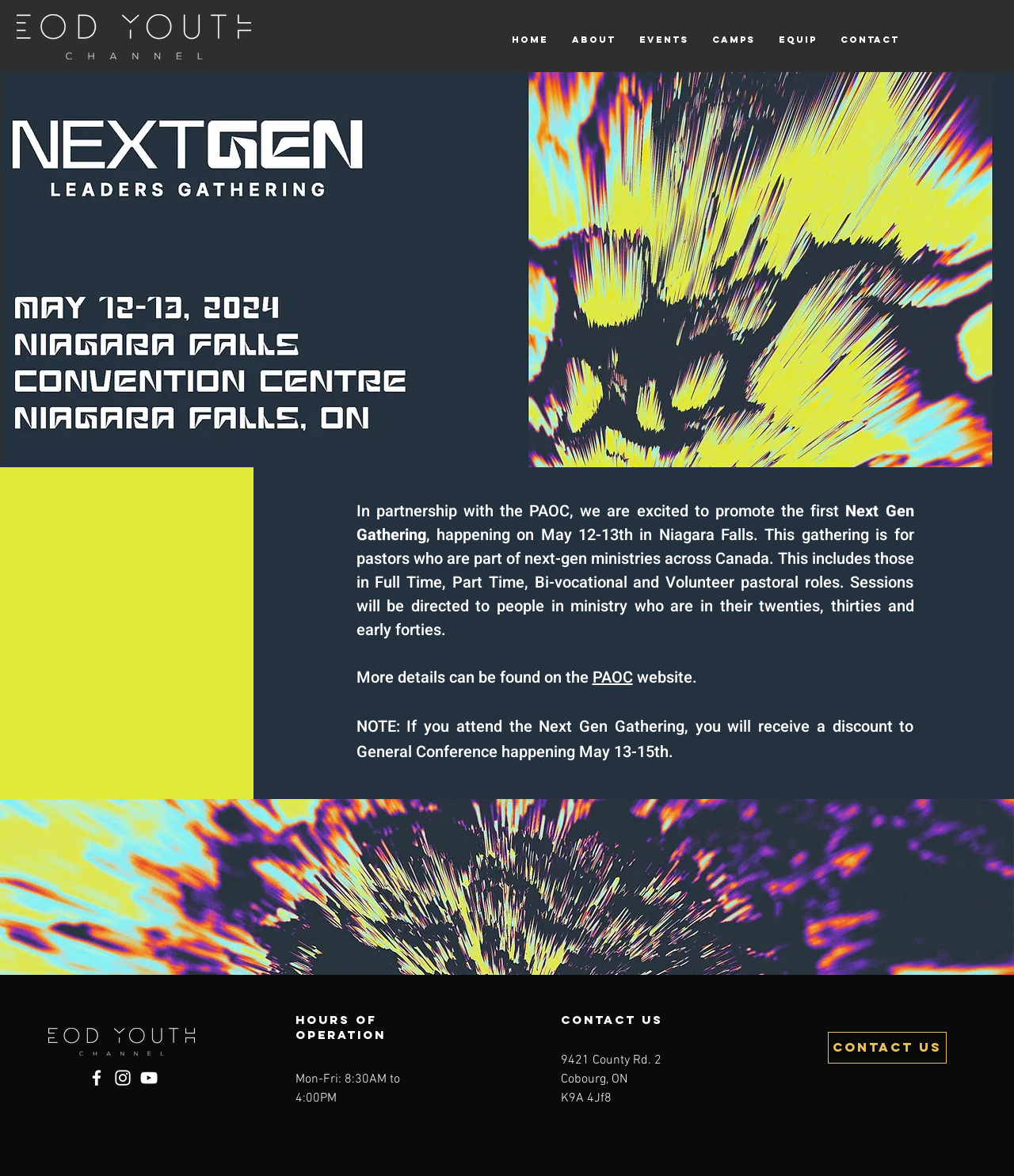What is the logo on the top left? Based on the screenshot, please respond with a single word or phrase.

EOD Youth Channel Logo